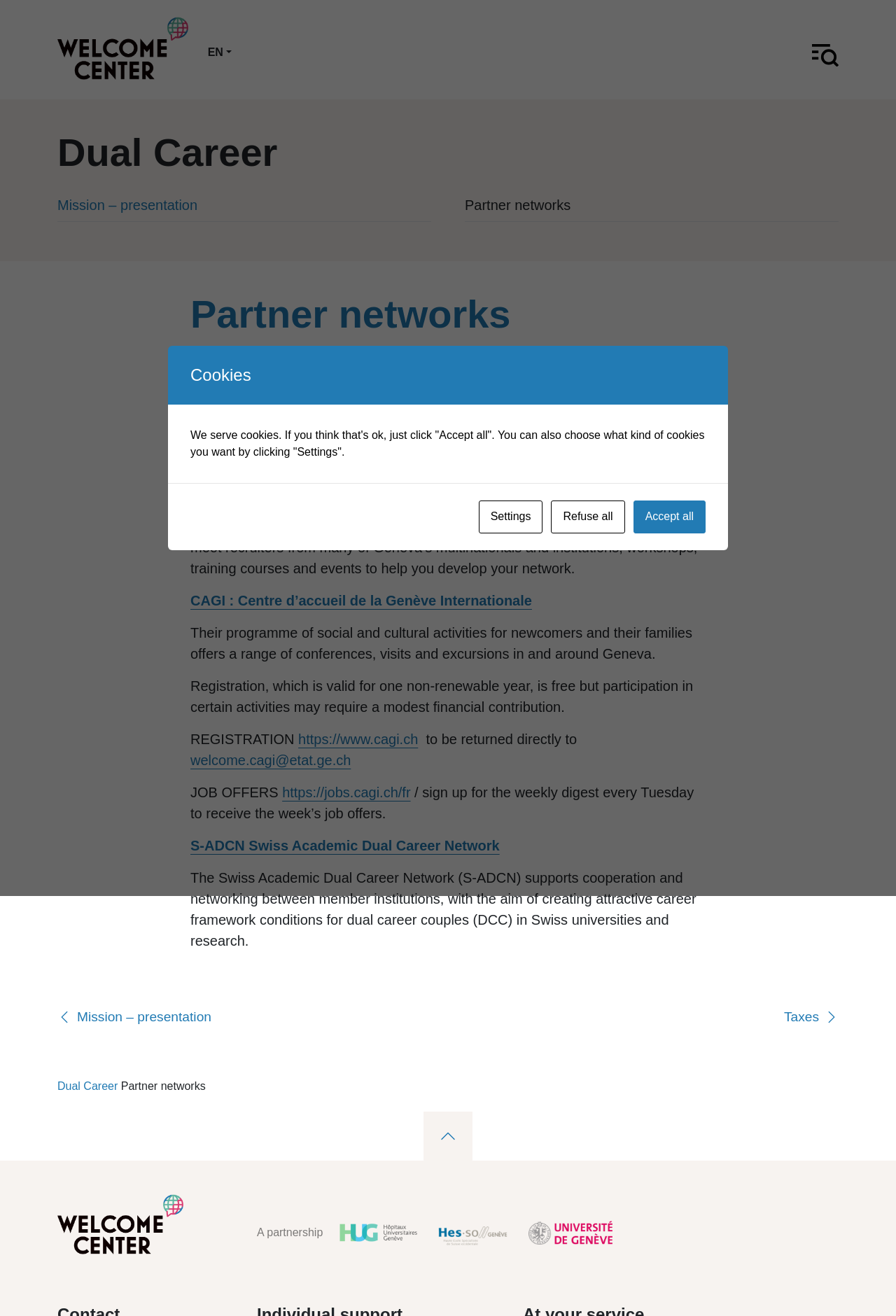Determine the bounding box coordinates for the area that needs to be clicked to fulfill this task: "Click on Removal Companies Lambeth". The coordinates must be given as four float numbers between 0 and 1, i.e., [left, top, right, bottom].

None